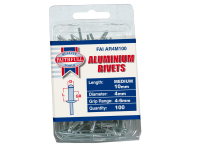Please answer the following question using a single word or phrase: 
What is the price of the product?

£9.74